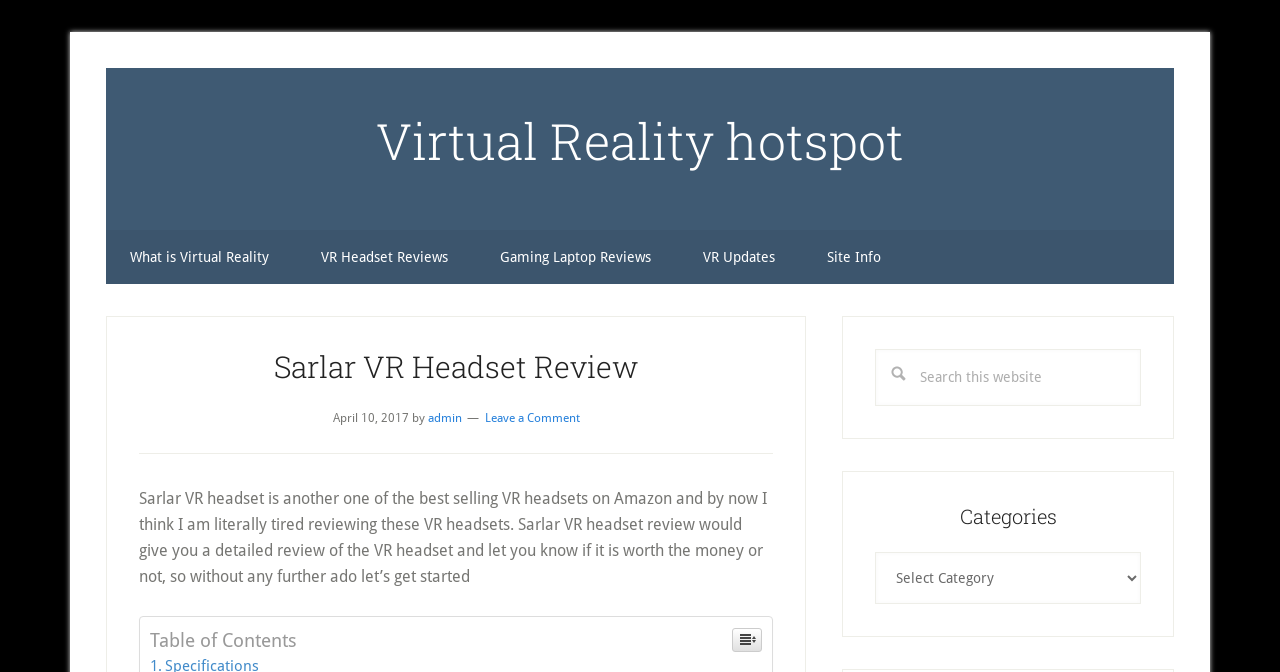What is the category section located in?
Provide an in-depth and detailed explanation in response to the question.

The category section is located in the primary sidebar, which is located at the right-hand side of the webpage. The category section is denoted by the heading 'Categories'.